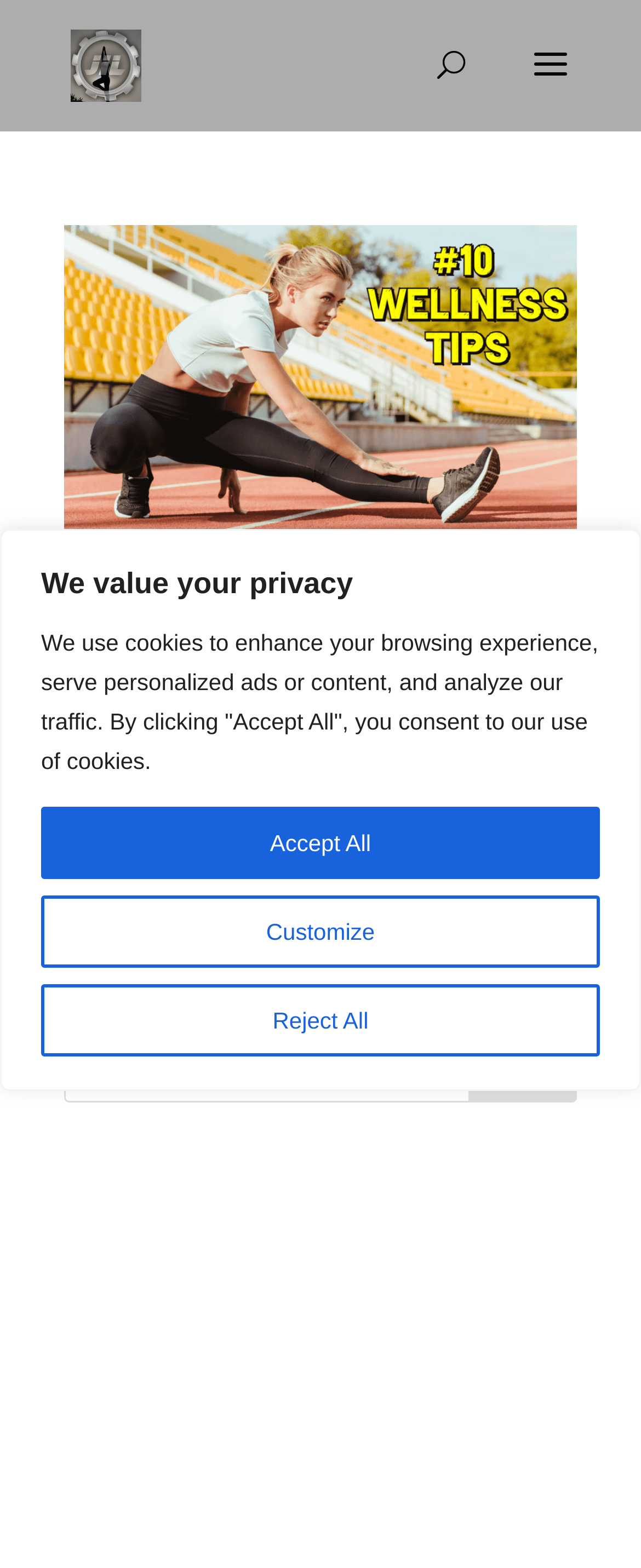Locate the coordinates of the bounding box for the clickable region that fulfills this instruction: "click the Search button".

[0.731, 0.662, 0.9, 0.704]